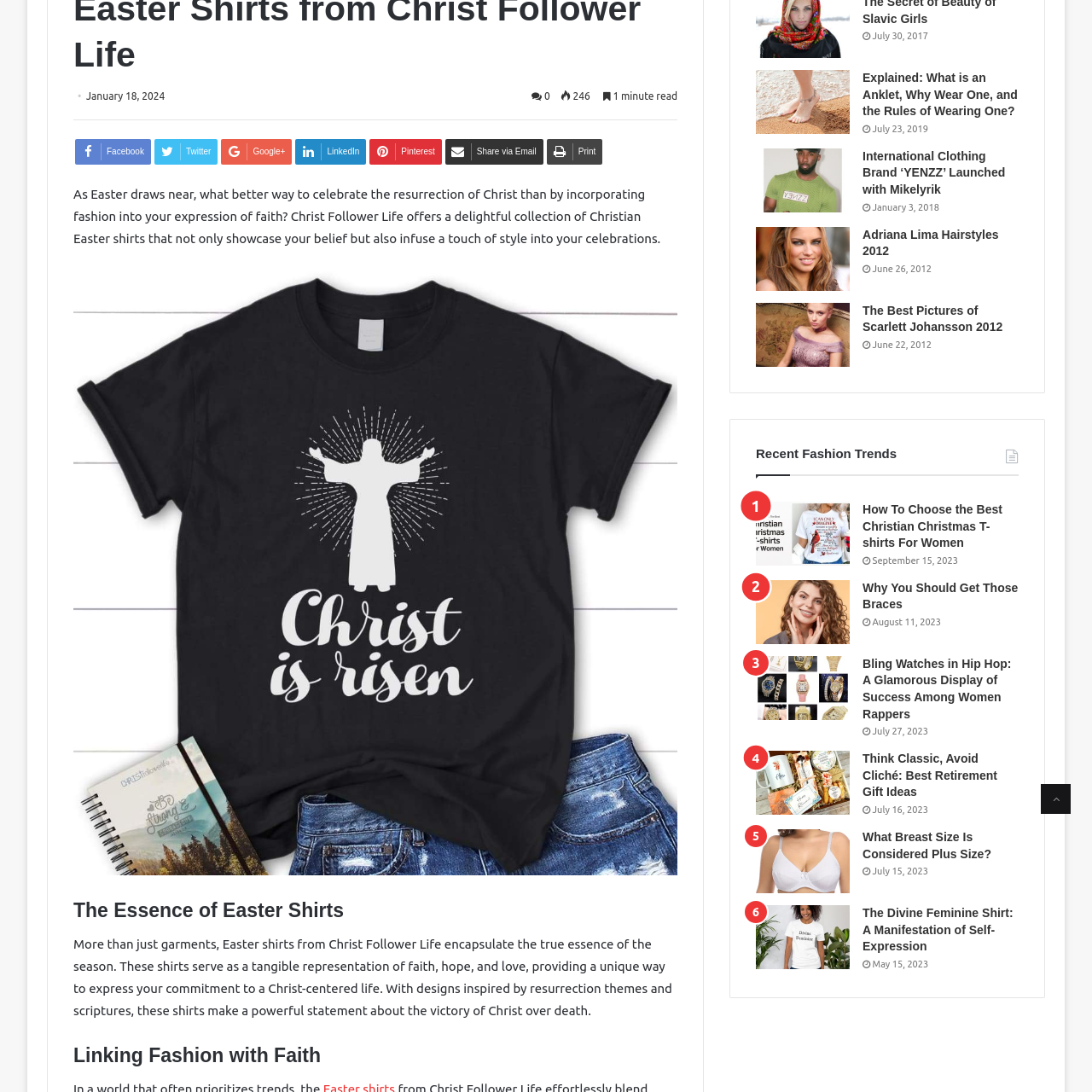Provide a comprehensive description of the image highlighted within the red bounding box.

The image titled "Style with Easter Shirts" prominently features a design that embodies the spirit of Easter celebration. It highlights a collection of Christian-themed shirts from Christ Follower Life, which blend faith with fashion. The shirts are promoted as not just garments, but as expressions of belief, hope, and love, making them a unique way to celebrate the resurrection of Christ. This visual element complements a message about incorporating style into one’s expression of faith during the Easter season.